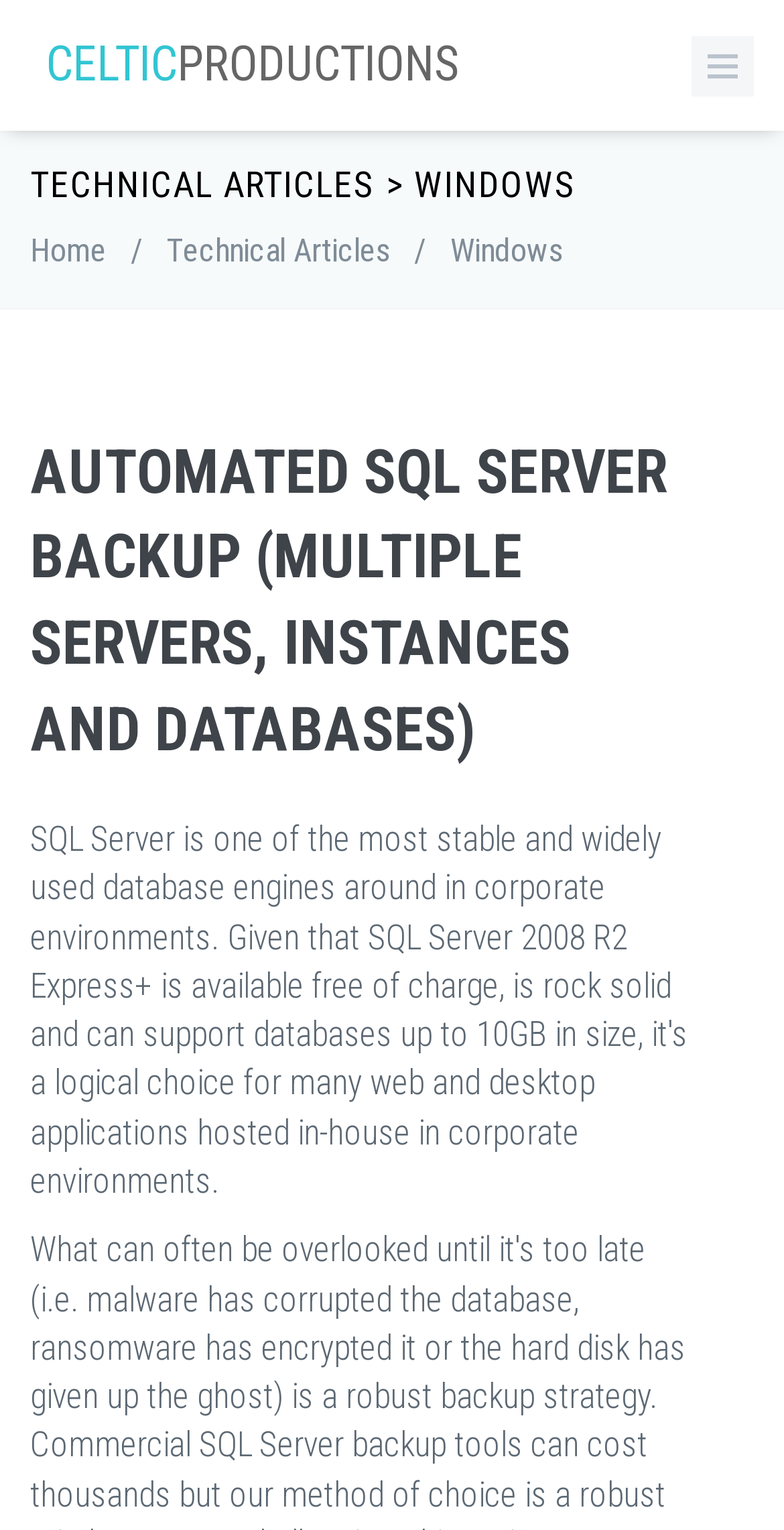Using the element description: "Home", determine the bounding box coordinates. The coordinates should be in the format [left, top, right, bottom], with values between 0 and 1.

[0.038, 0.151, 0.136, 0.176]